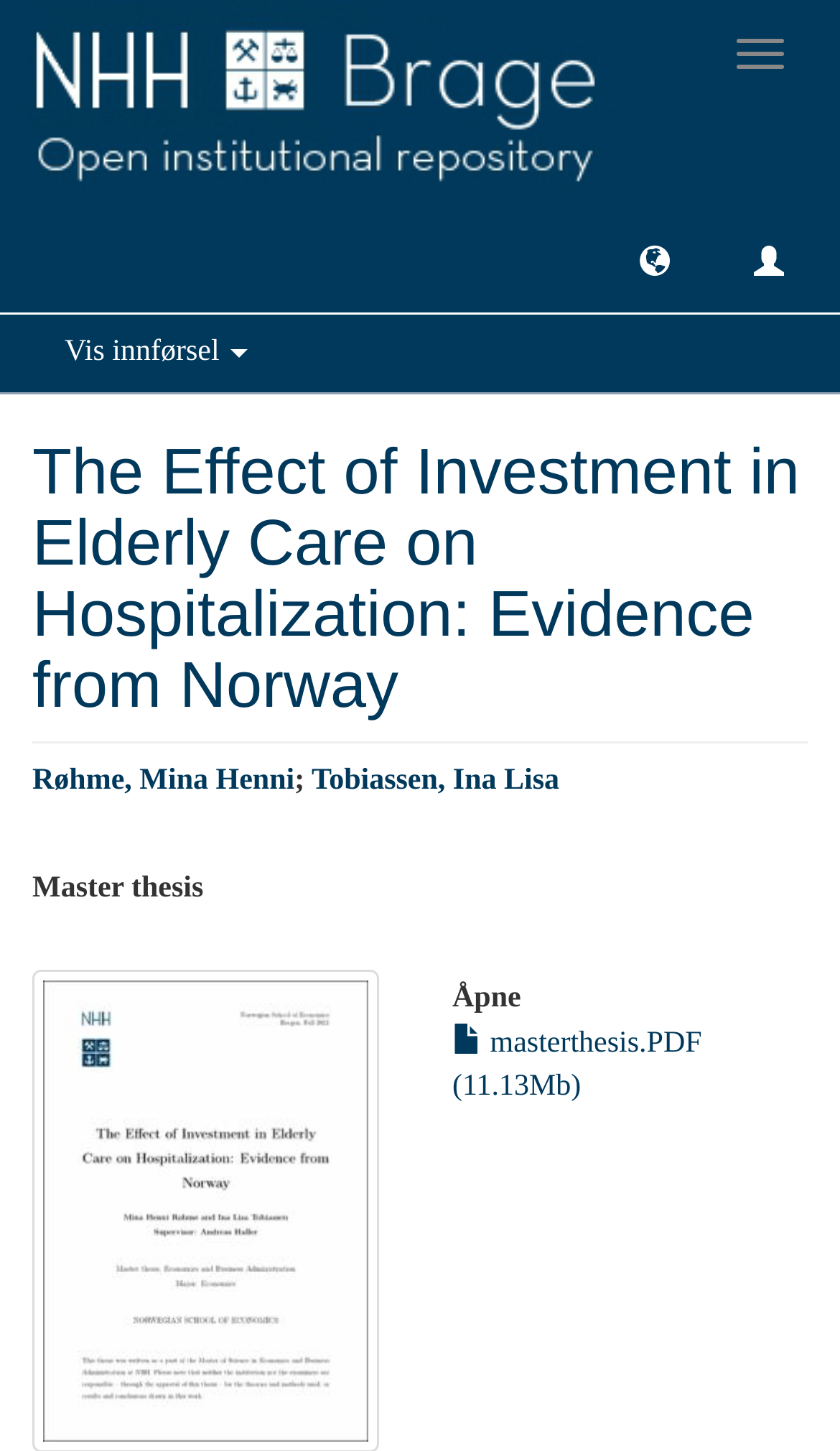What is the type of document available for download?
Answer the question with a detailed and thorough explanation.

I inferred this by looking at the heading 'Master thesis' and the link 'masterthesis.PDF (11.13Mb)' which suggests that the document is a master thesis available for download.